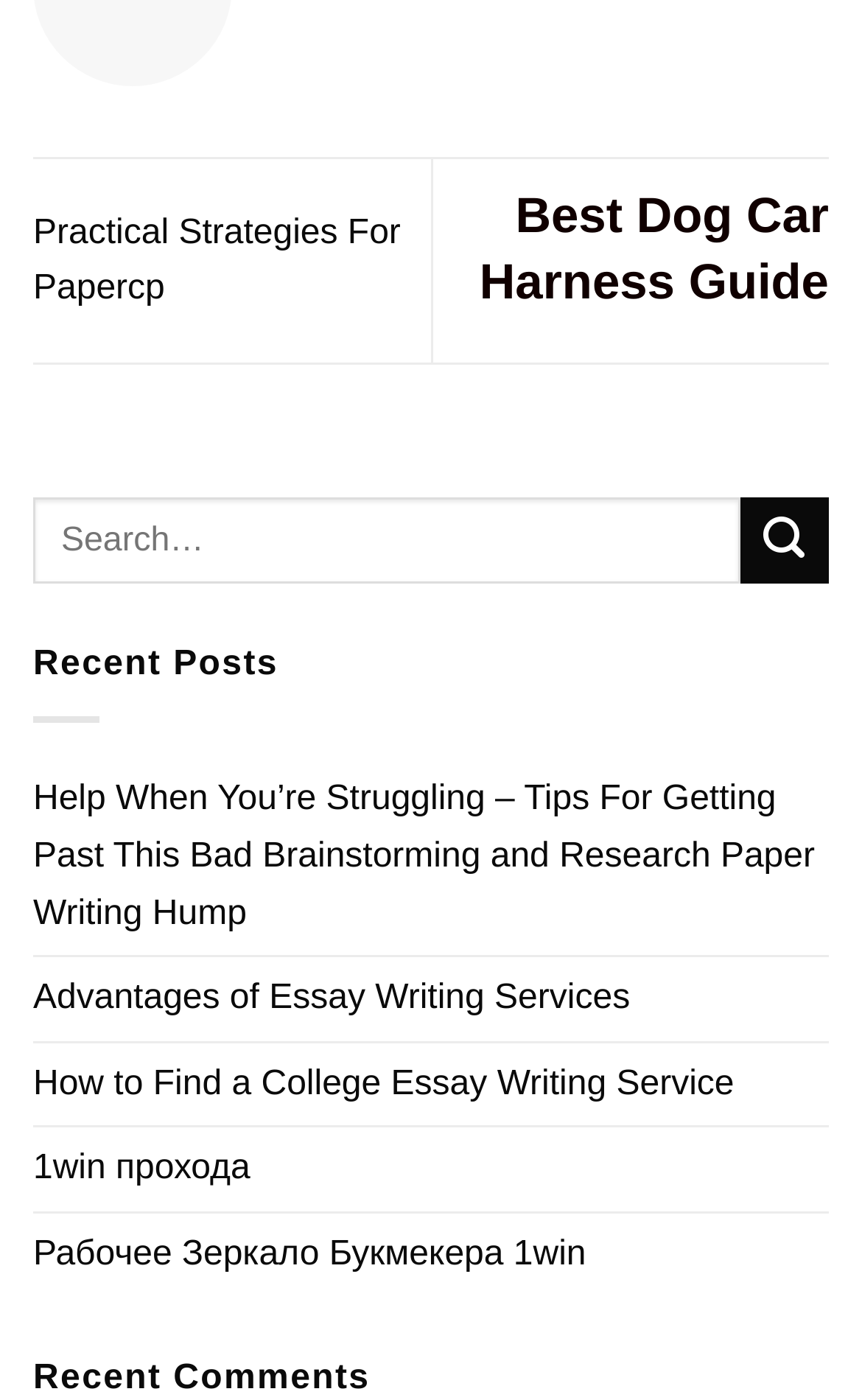Could you provide the bounding box coordinates for the portion of the screen to click to complete this instruction: "View recent posts"?

[0.038, 0.461, 0.323, 0.488]